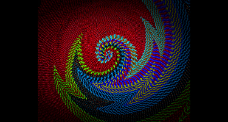Paint a vivid picture with your words by describing the image in detail.

This vibrant image showcases a captivating abstract pattern characterized by a swirling design that combines an array of colors, including reds, blues, greens, and yellows. The intricate spiral formation draws the viewer's eye, suggesting motion and depth, with lines flowing in a rhythmic manner. The red background contrasts strikingly with the vivid hues, enhancing the sense of dynamism. This artwork exemplifies creativity and artistic expression, fitting well within a photography showcase, such as that of the Hill Country Photography Club.